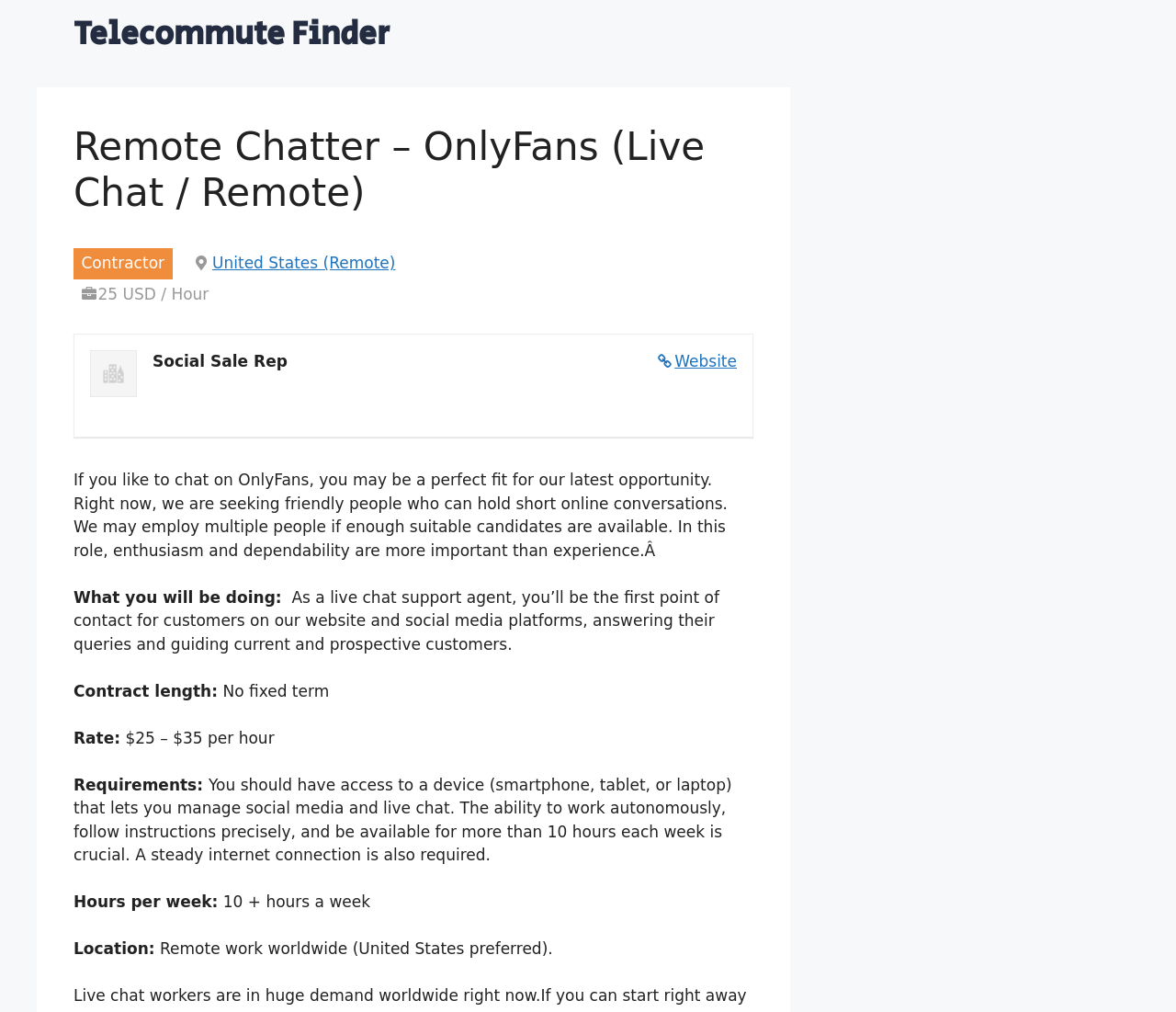Mark the bounding box of the element that matches the following description: "Website".

[0.56, 0.346, 0.627, 0.369]